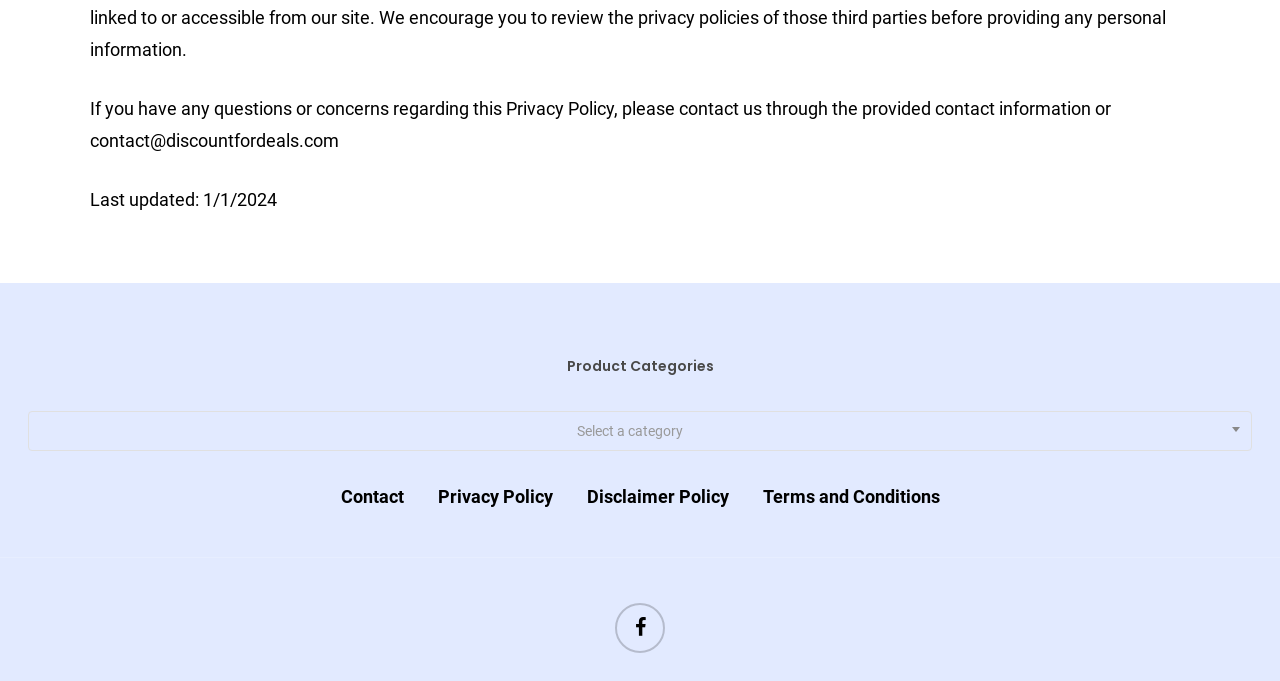Using the provided element description, identify the bounding box coordinates as (top-left x, top-left y, bottom-right x, bottom-right y). Ensure all values are between 0 and 1. Description: Contact

[0.266, 0.706, 0.315, 0.753]